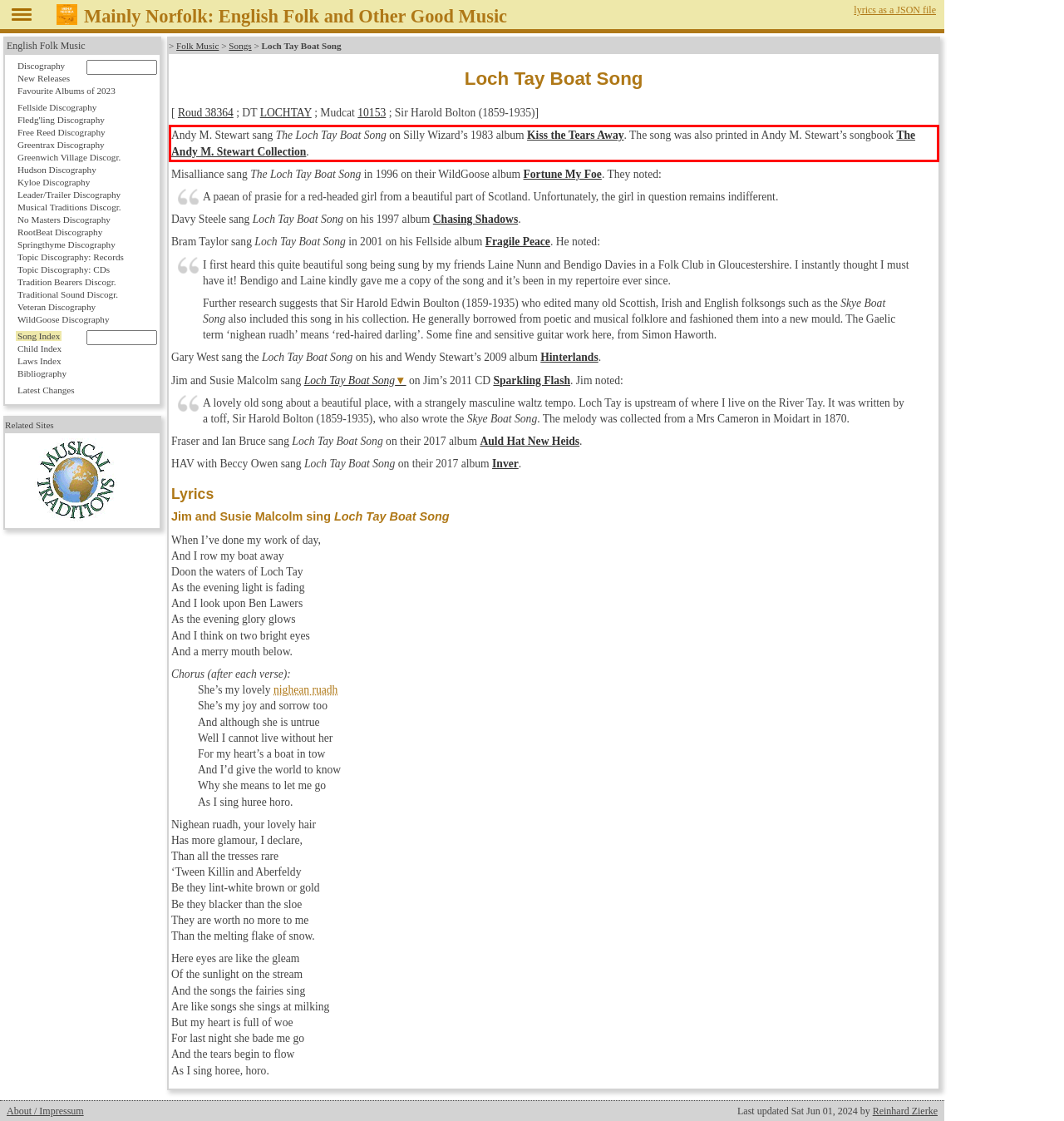In the screenshot of the webpage, find the red bounding box and perform OCR to obtain the text content restricted within this red bounding box.

Andy M. Stewart sang The Loch Tay Boat Song on Silly Wizard’s 1983 album Kiss the Tears Away. The song was also printed in Andy M. Stewart’s songbook The Andy M. Stewart Collection.